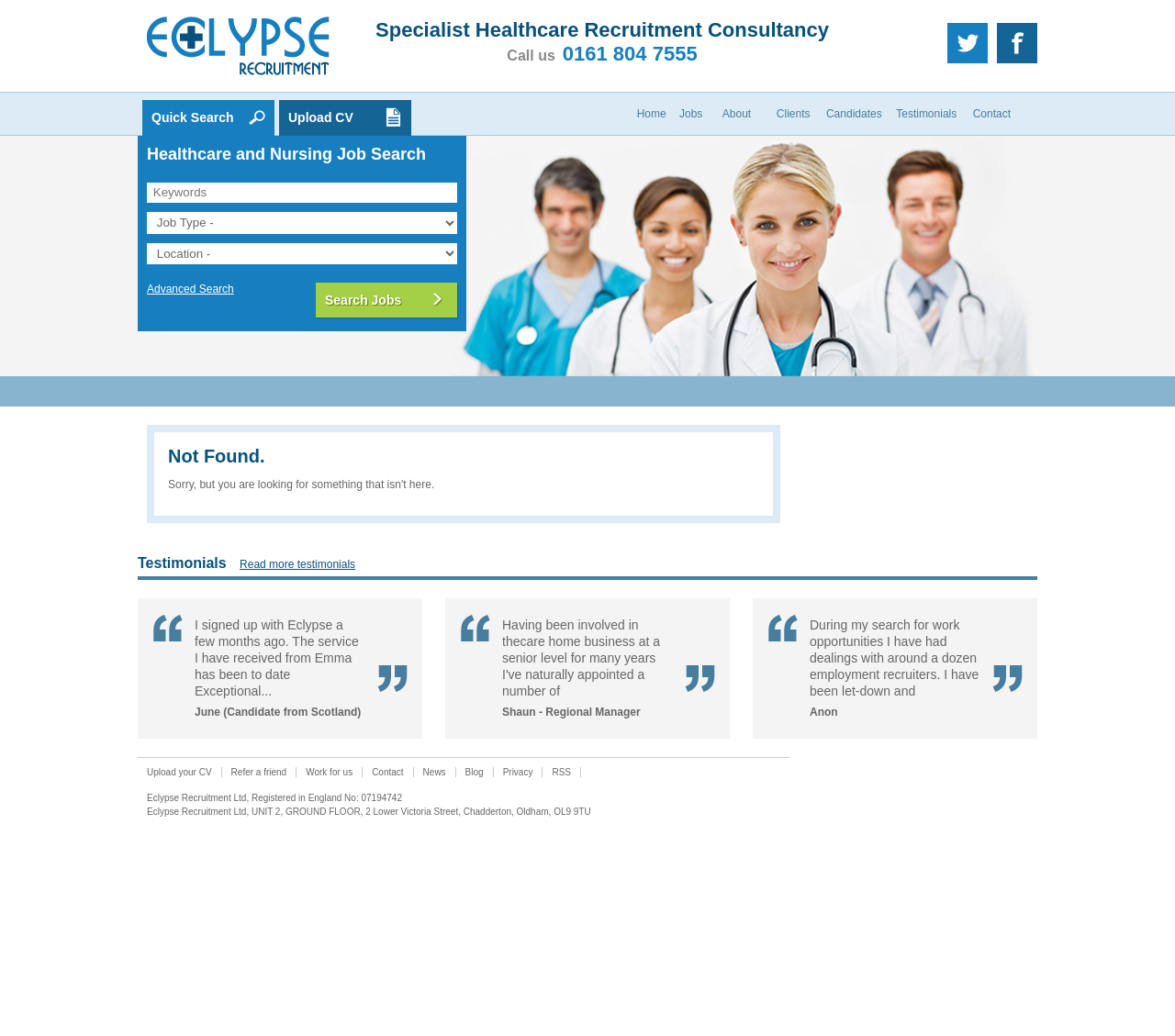Please indicate the bounding box coordinates for the clickable area to complete the following task: "Read more testimonials". The coordinates should be specified as four float numbers between 0 and 1, i.e., [left, top, right, bottom].

[0.204, 0.539, 0.302, 0.551]